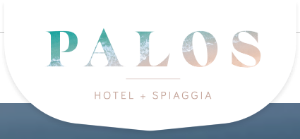Provide a short answer using a single word or phrase for the following question: 
What is the tagline of the hotel?

HOTEL + SPIAGGIA